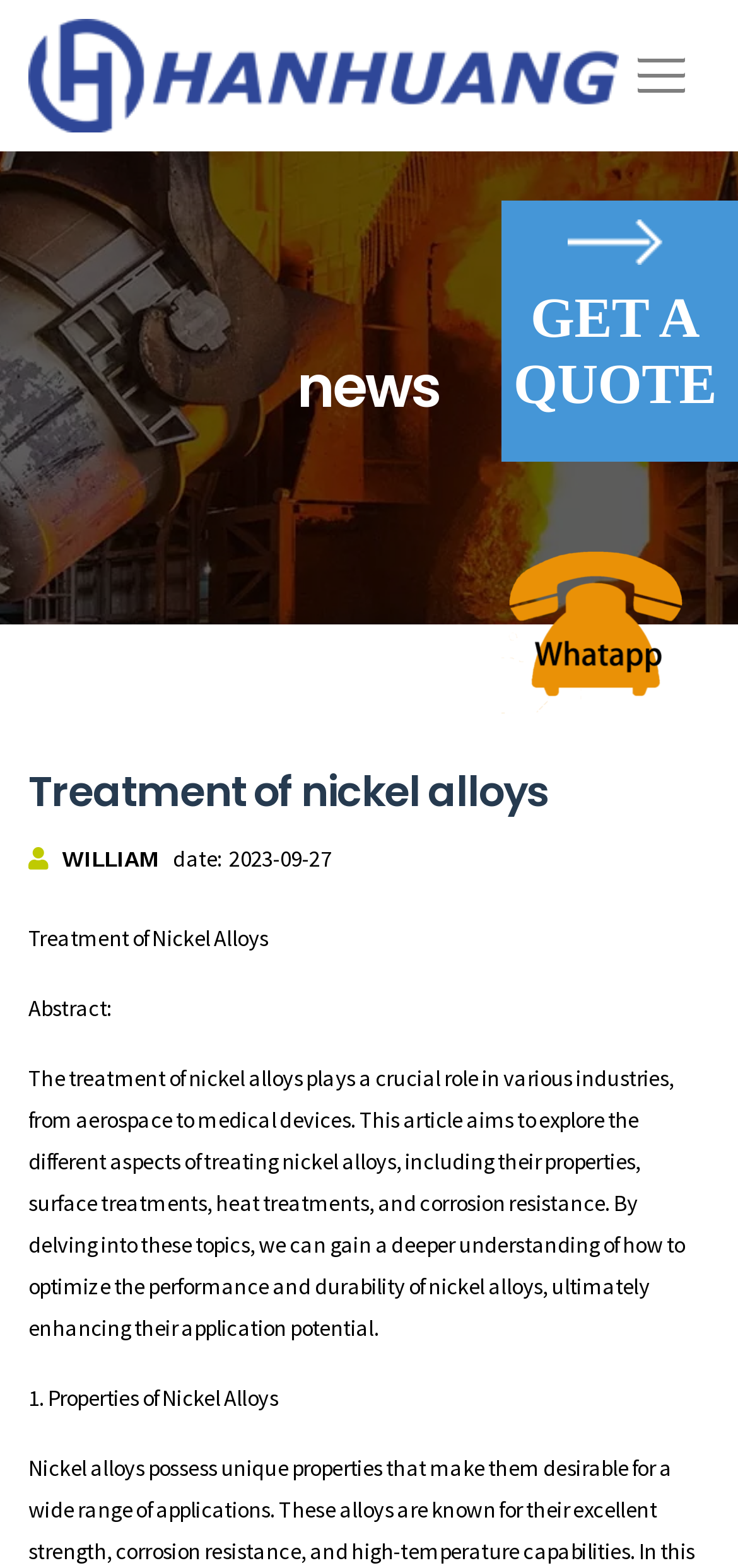Please provide the bounding box coordinates for the UI element as described: "Treatment of nickel alloys". The coordinates must be four floats between 0 and 1, represented as [left, top, right, bottom].

[0.038, 0.486, 0.741, 0.524]